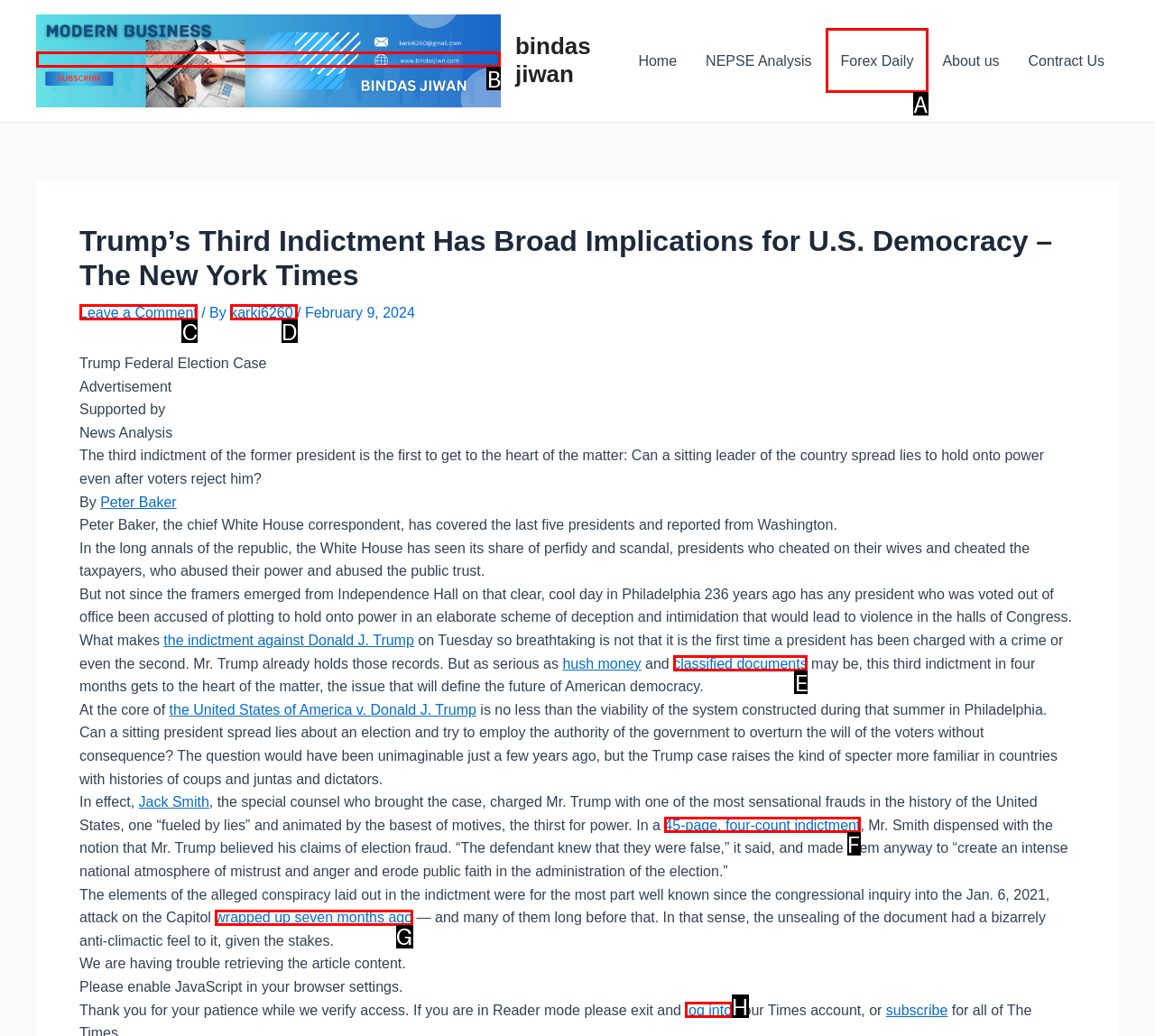Identify the UI element that best fits the description: Leave a Comment
Respond with the letter representing the correct option.

C